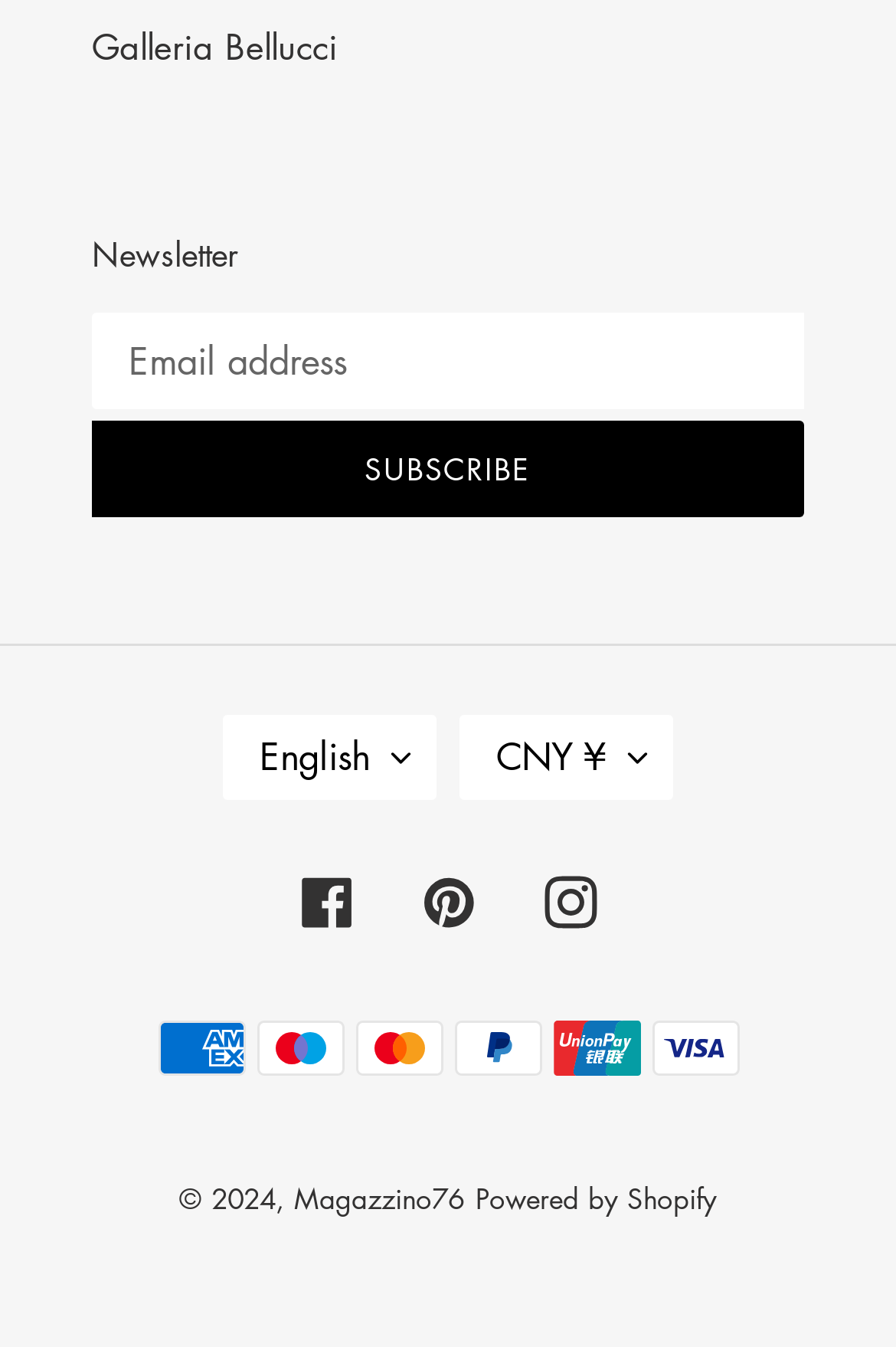Please find the bounding box coordinates of the element's region to be clicked to carry out this instruction: "Post a reply".

None